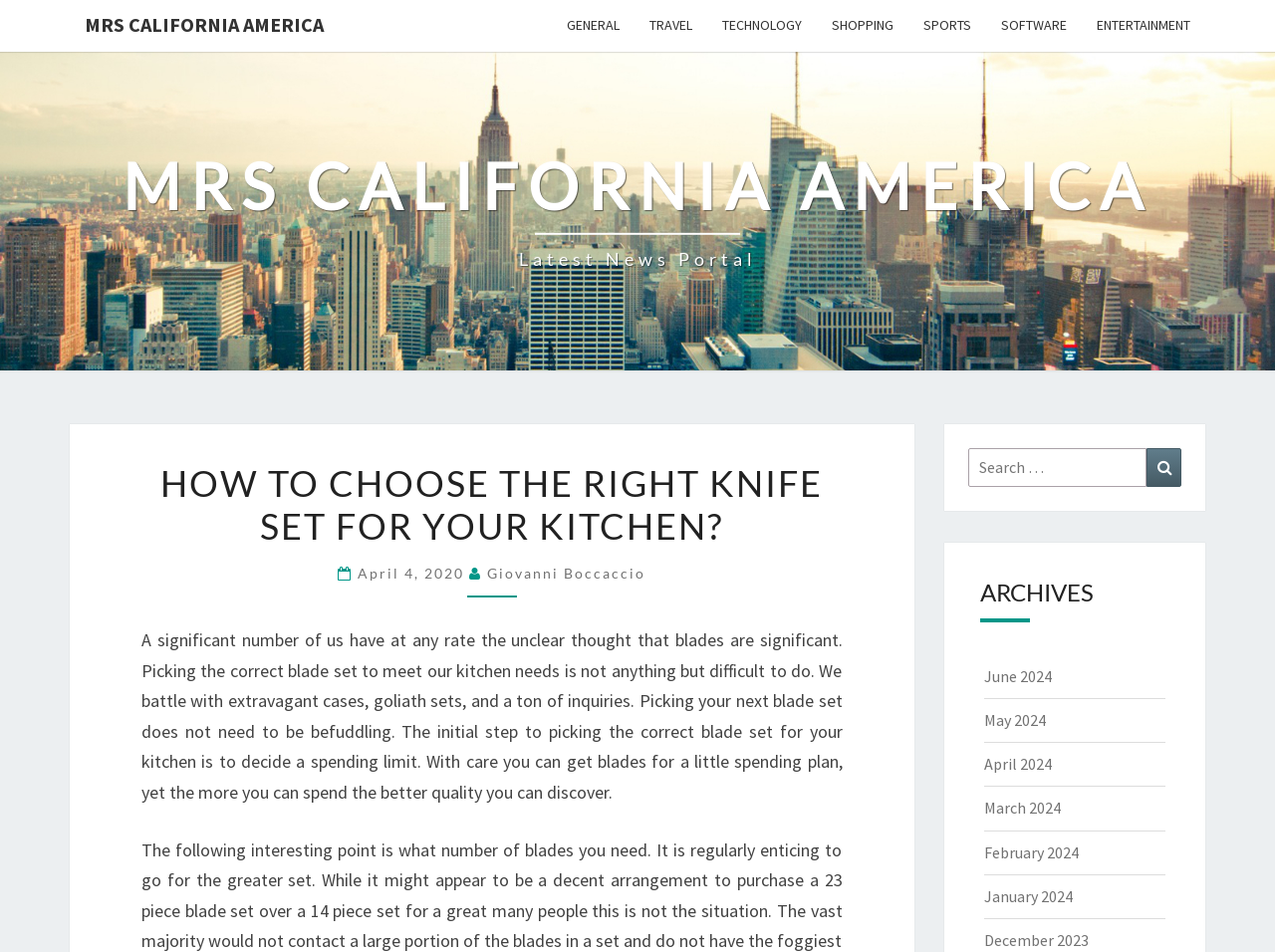Locate the bounding box coordinates of the clickable area needed to fulfill the instruction: "Search for something".

[0.899, 0.47, 0.927, 0.511]